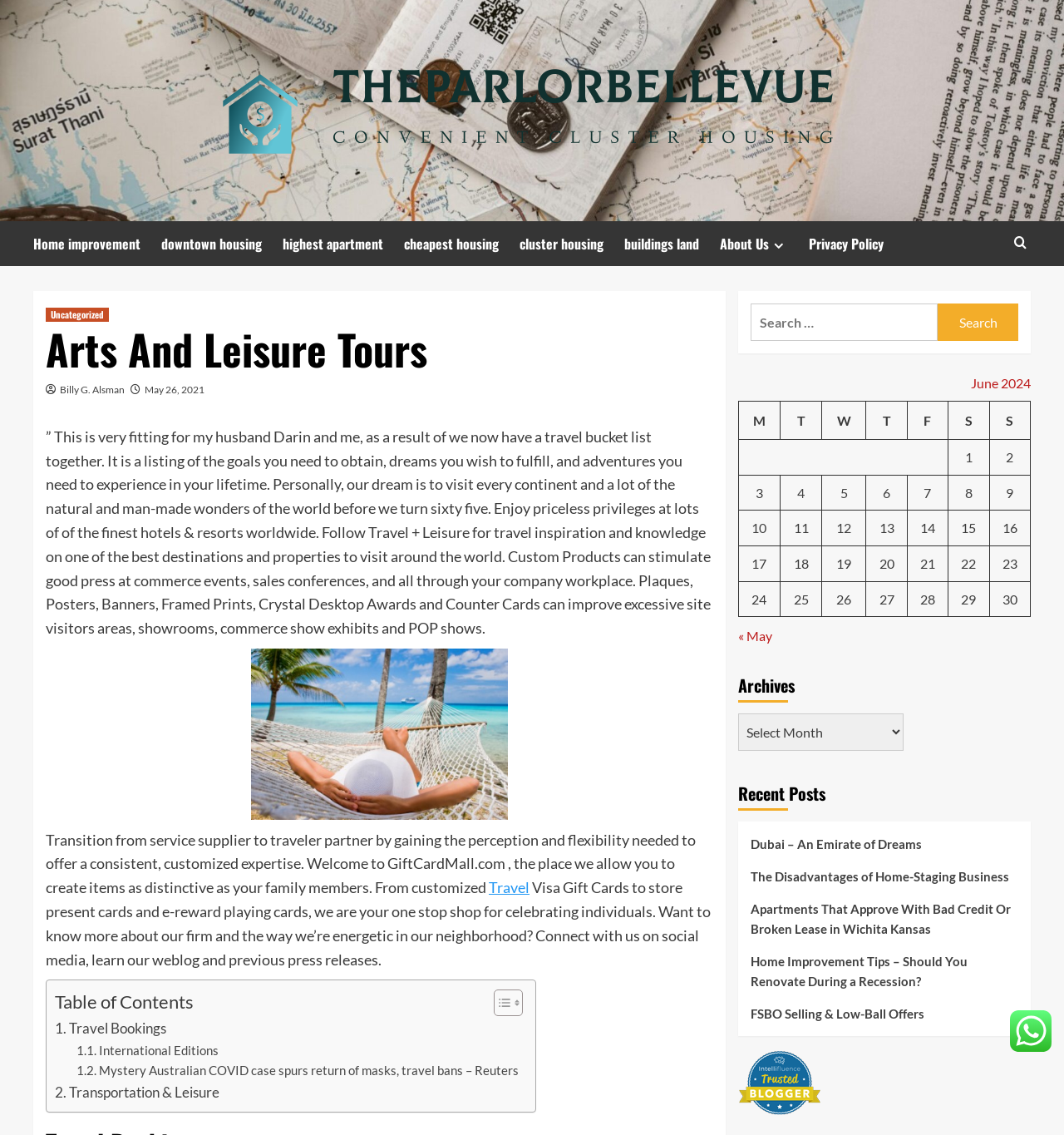Indicate the bounding box coordinates of the clickable region to achieve the following instruction: "Click on the 'About Us' link."

[0.677, 0.195, 0.76, 0.234]